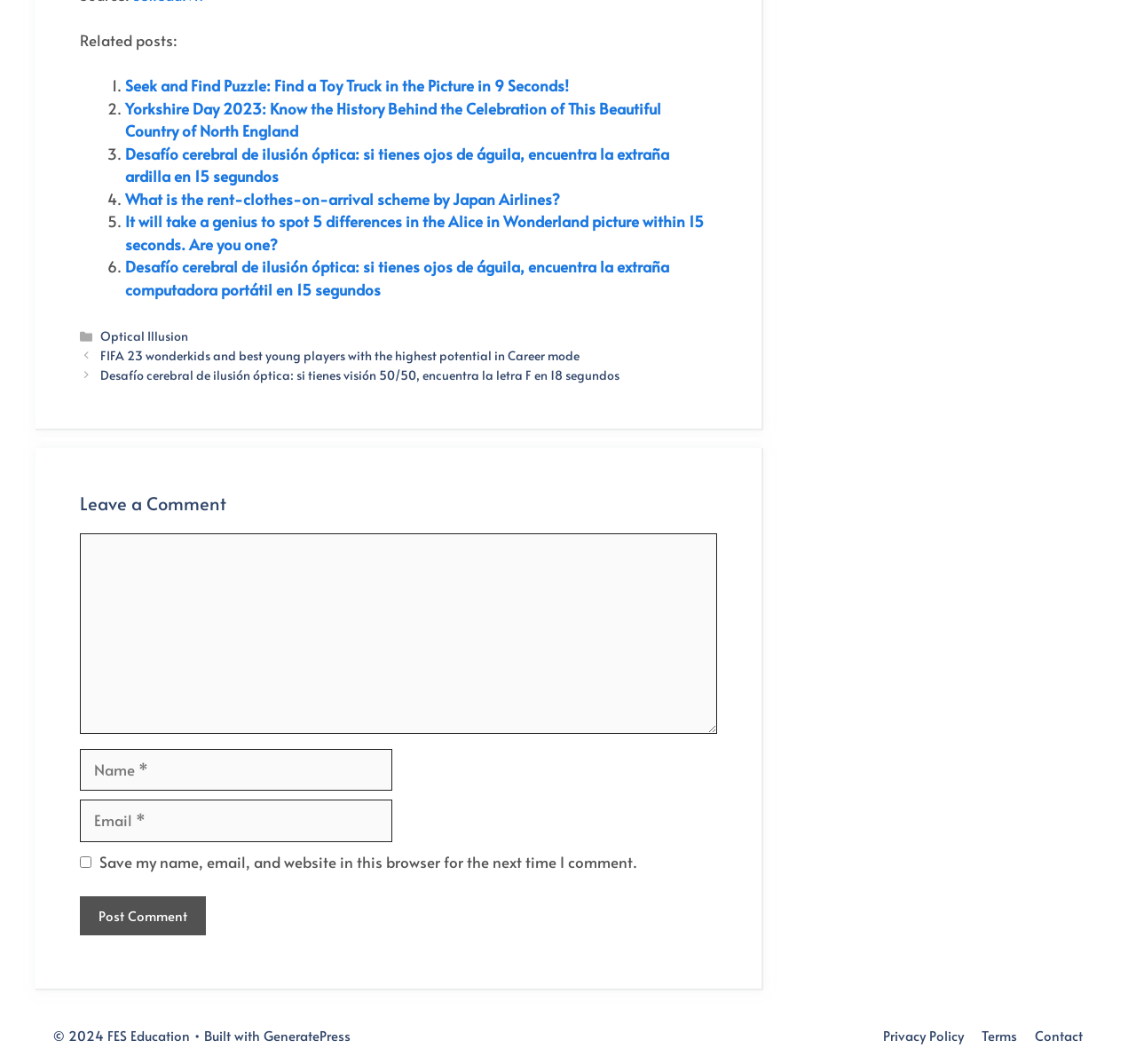What is the category of the first related post?
Please use the image to provide an in-depth answer to the question.

I looked at the first related post link 'Seek and Find Puzzle: Find a Toy Truck in the Picture in 9 Seconds!' and found that it belongs to the 'Optical Illusion' category, which is mentioned in the footer section.